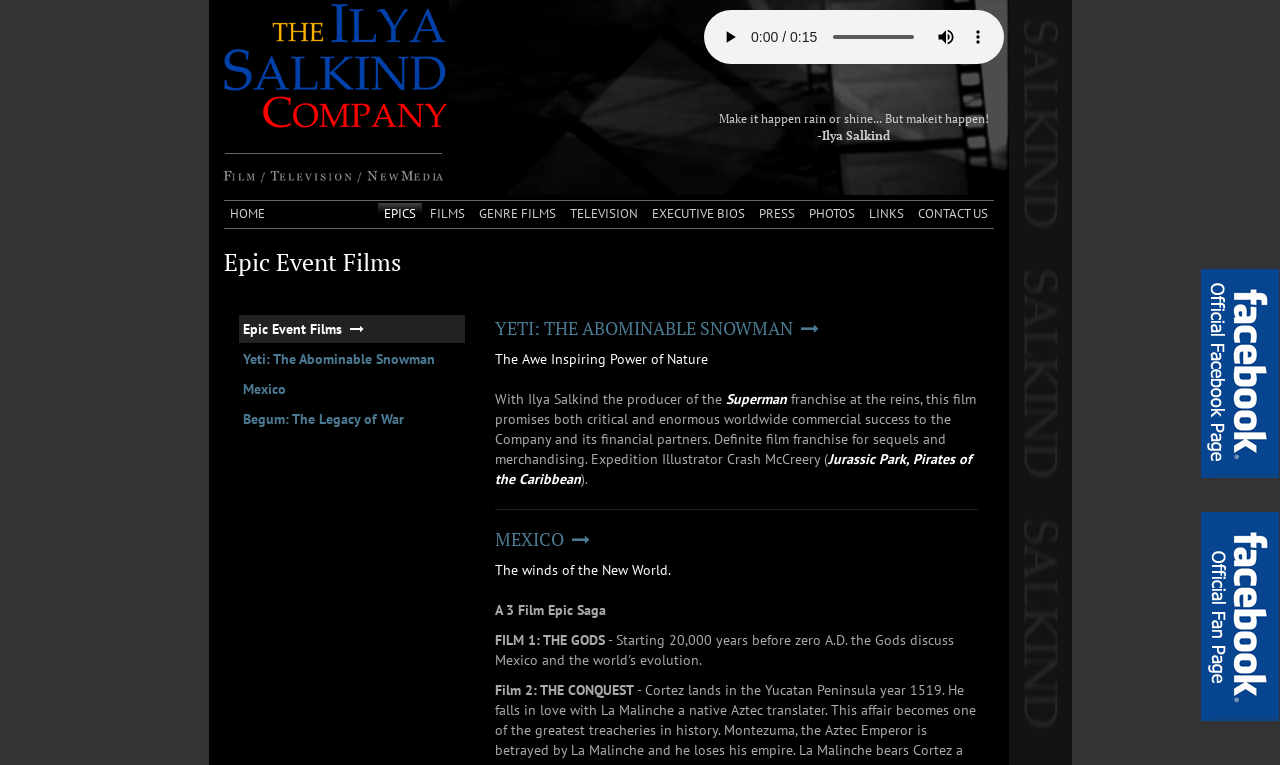Find the bounding box coordinates of the element I should click to carry out the following instruction: "Click the '1' link".

None